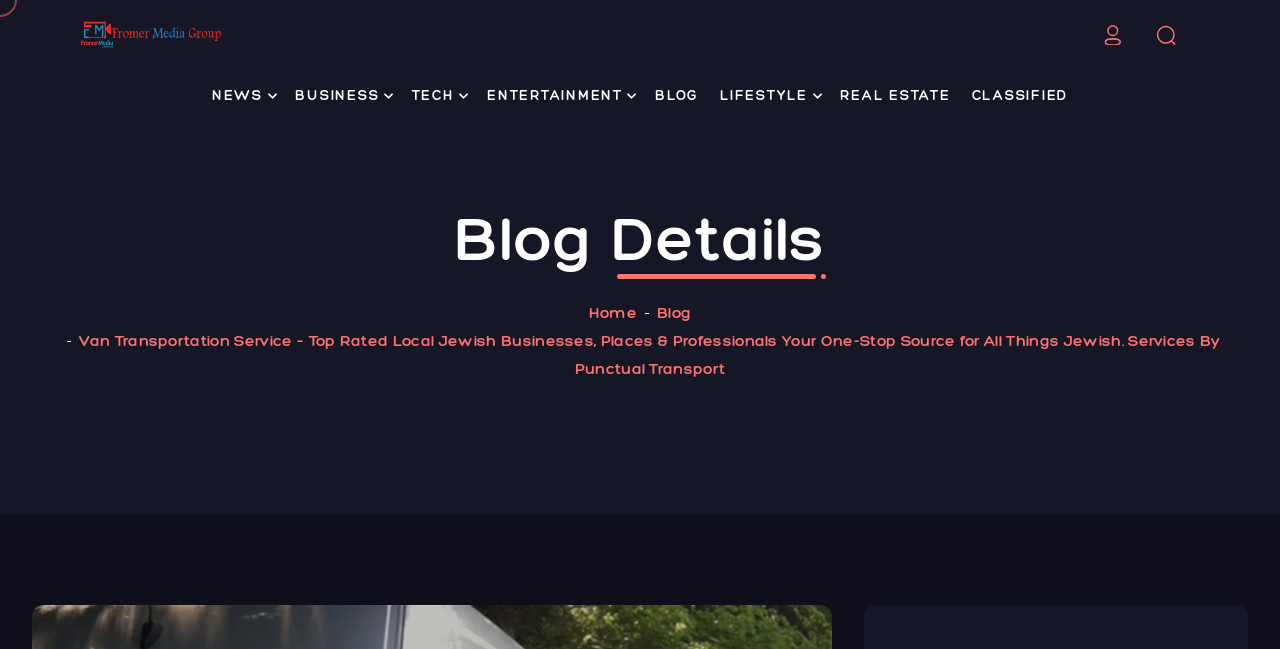Please determine the bounding box coordinates of the section I need to click to accomplish this instruction: "Go to Blog".

[0.513, 0.467, 0.54, 0.496]